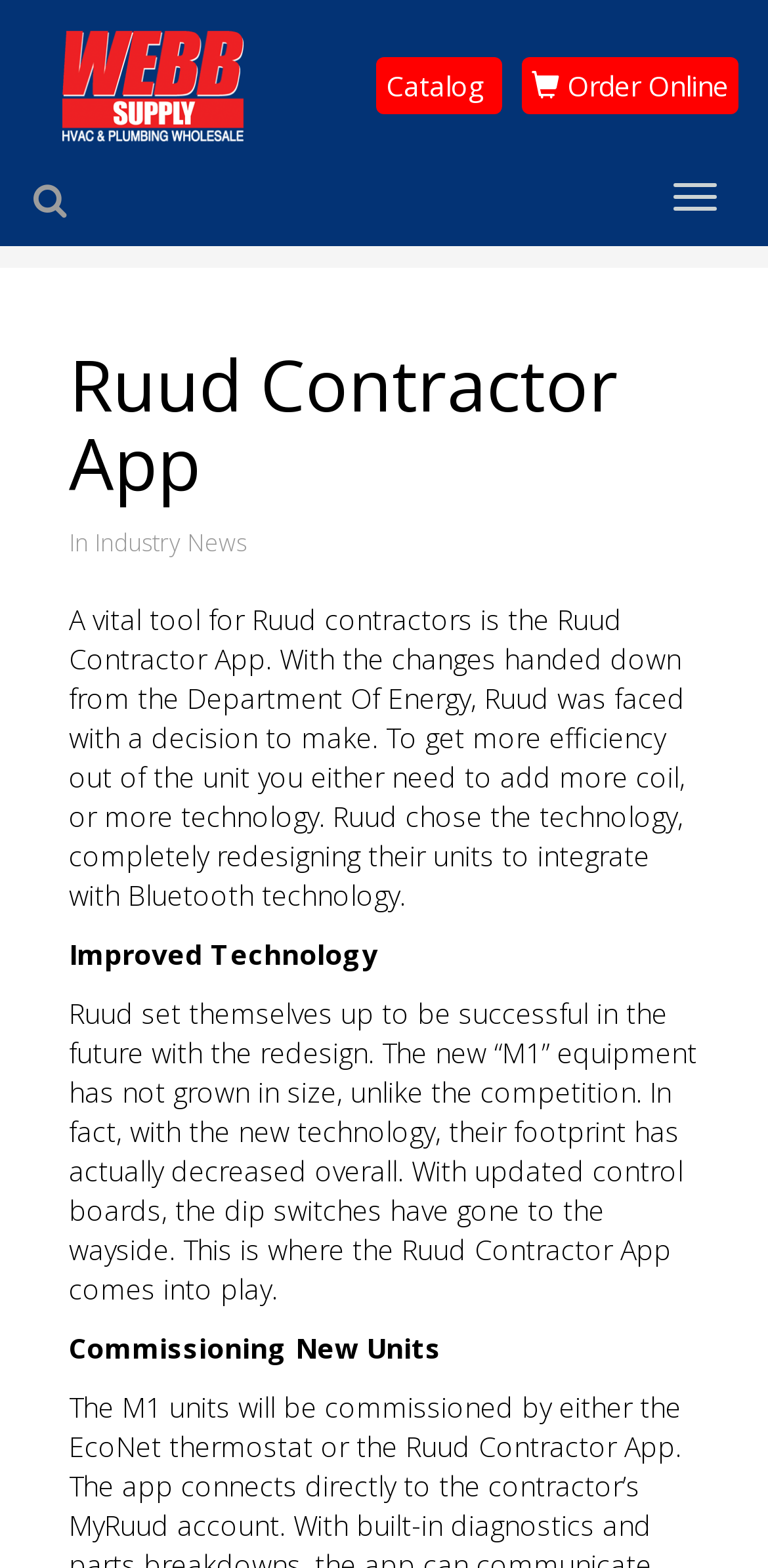Your task is to find and give the main heading text of the webpage.

Ruud Contractor App